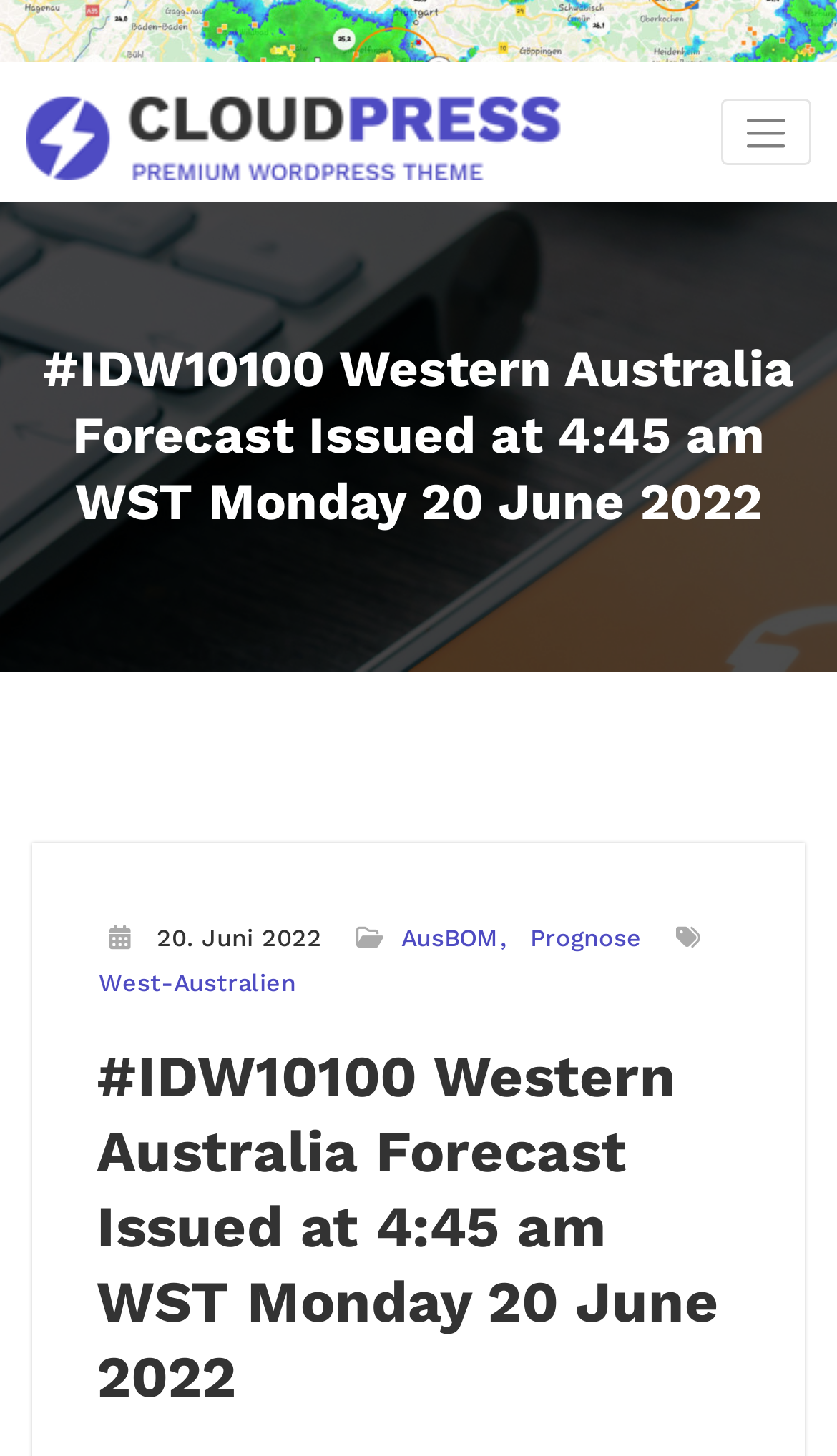What is the date of the forecast?
Using the image as a reference, answer with just one word or a short phrase.

20 June 2022